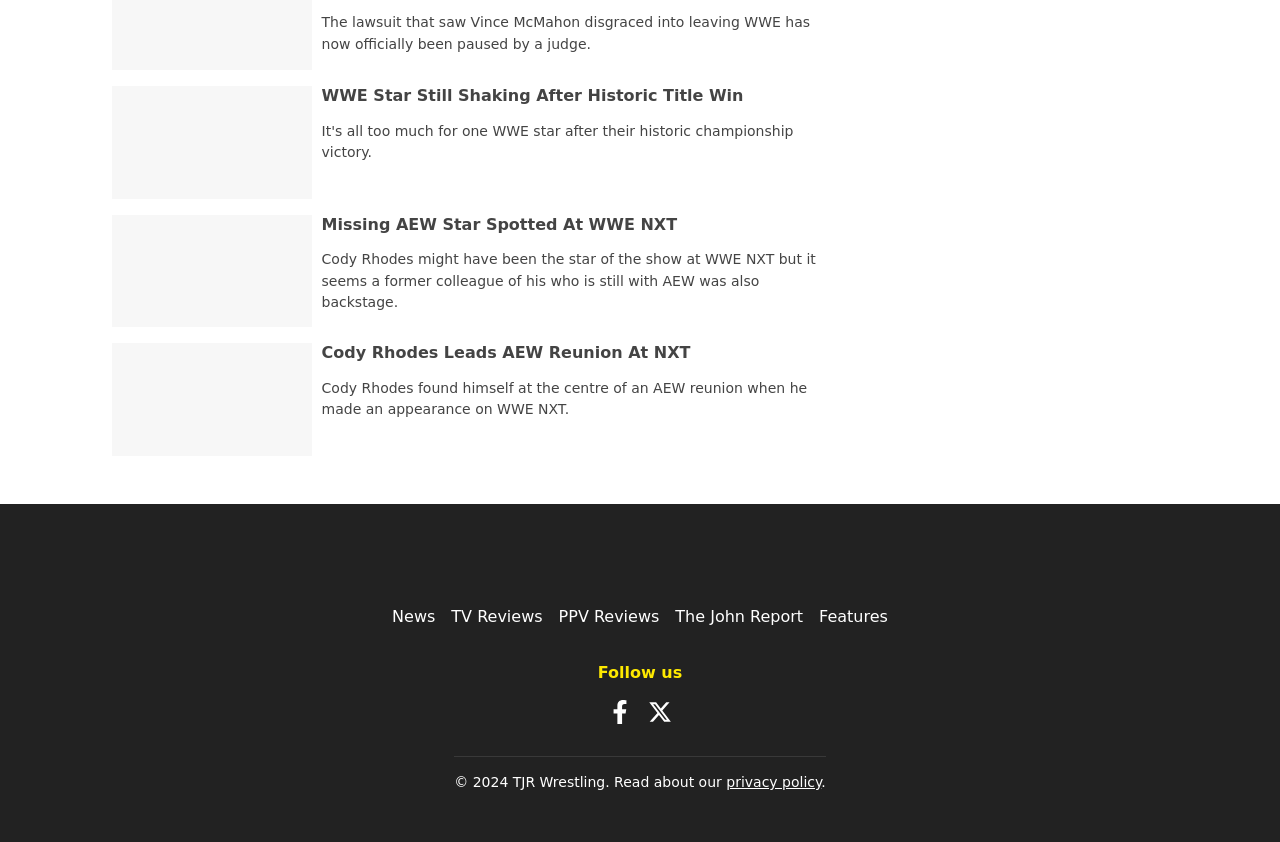Can you find the bounding box coordinates of the area I should click to execute the following instruction: "Read about privacy policy"?

[0.567, 0.919, 0.642, 0.938]